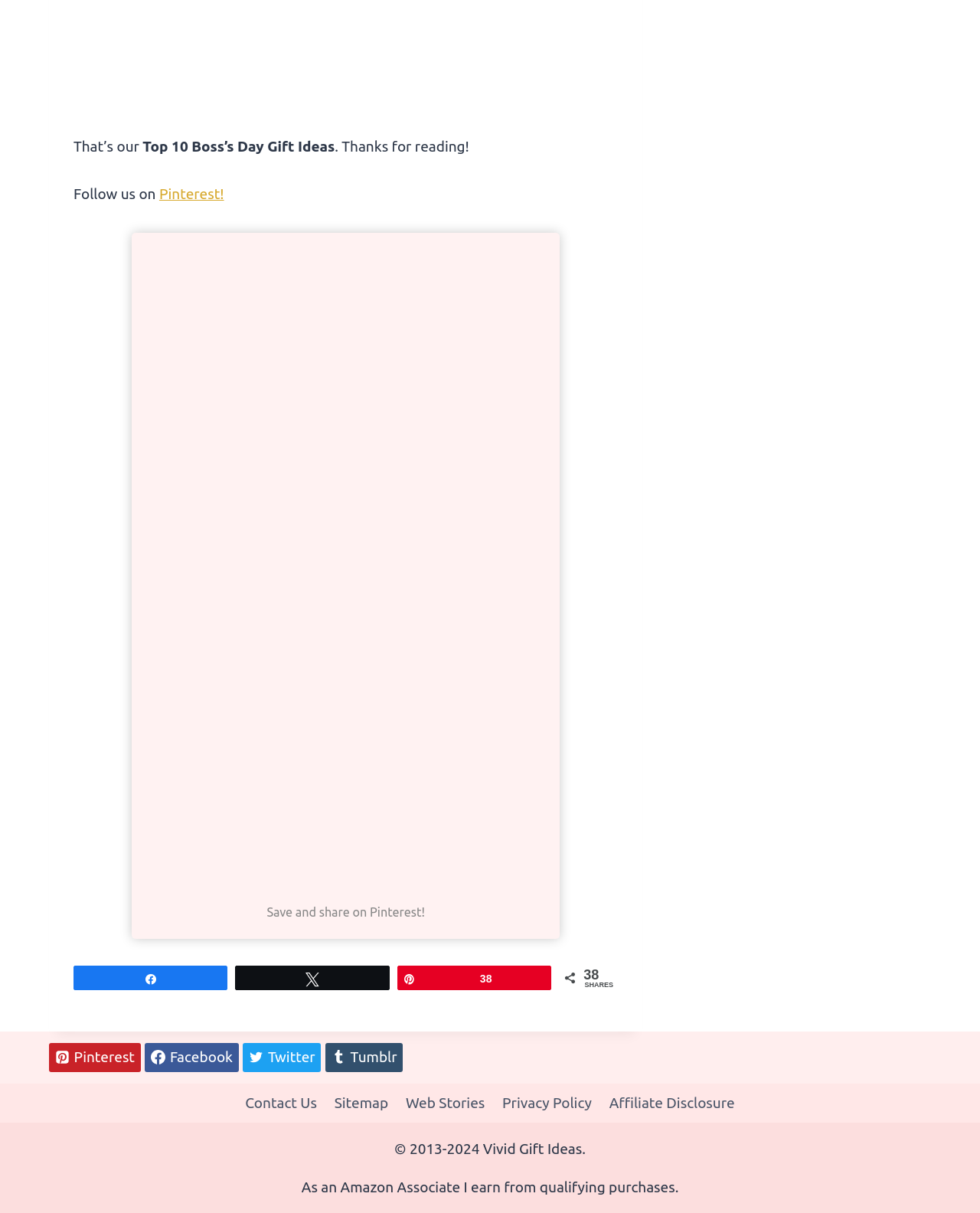Please identify the coordinates of the bounding box for the clickable region that will accomplish this instruction: "Visit Facebook".

[0.148, 0.86, 0.243, 0.884]